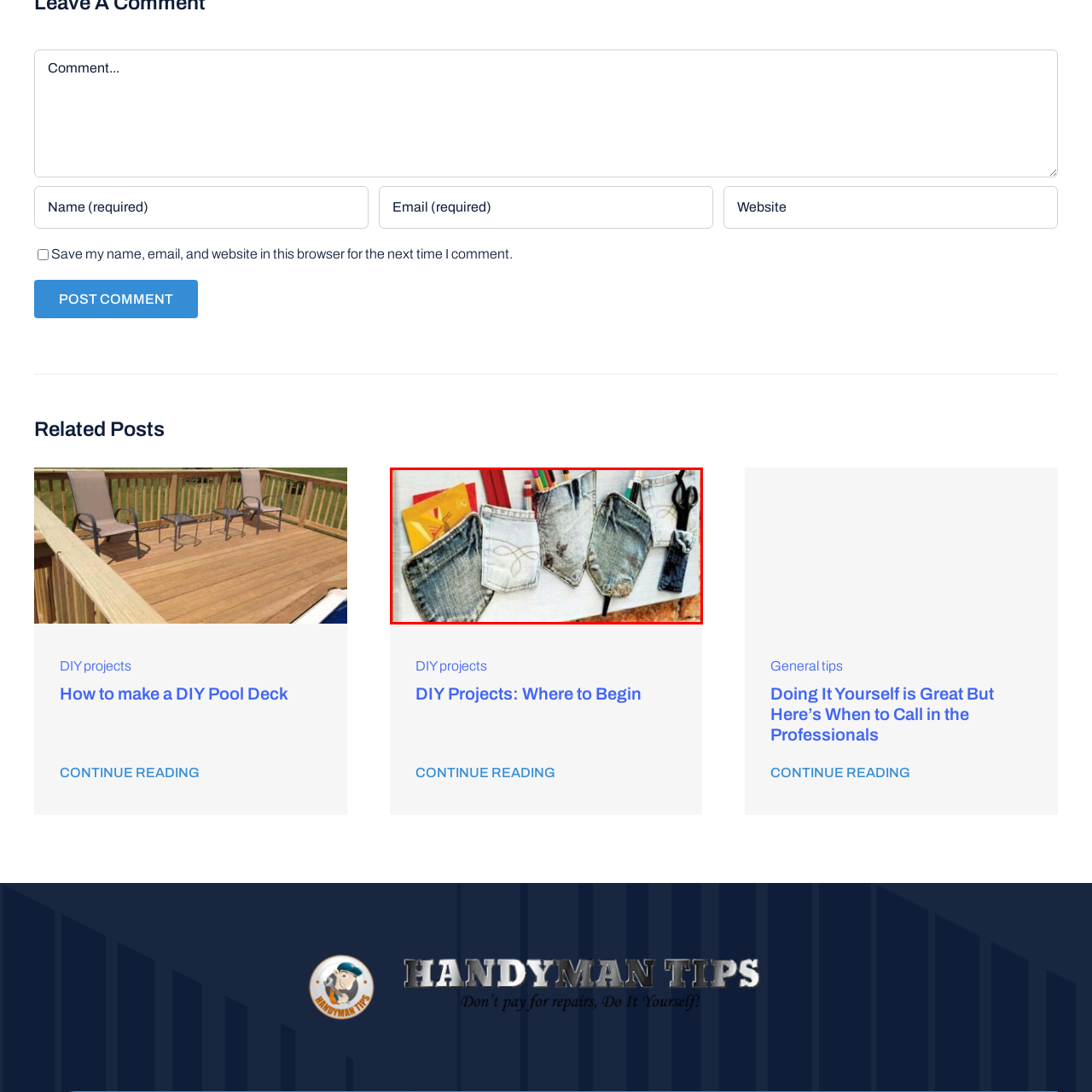Look closely at the image highlighted in red, What is the purpose of the DIY project? 
Respond with a single word or phrase.

Storage solution